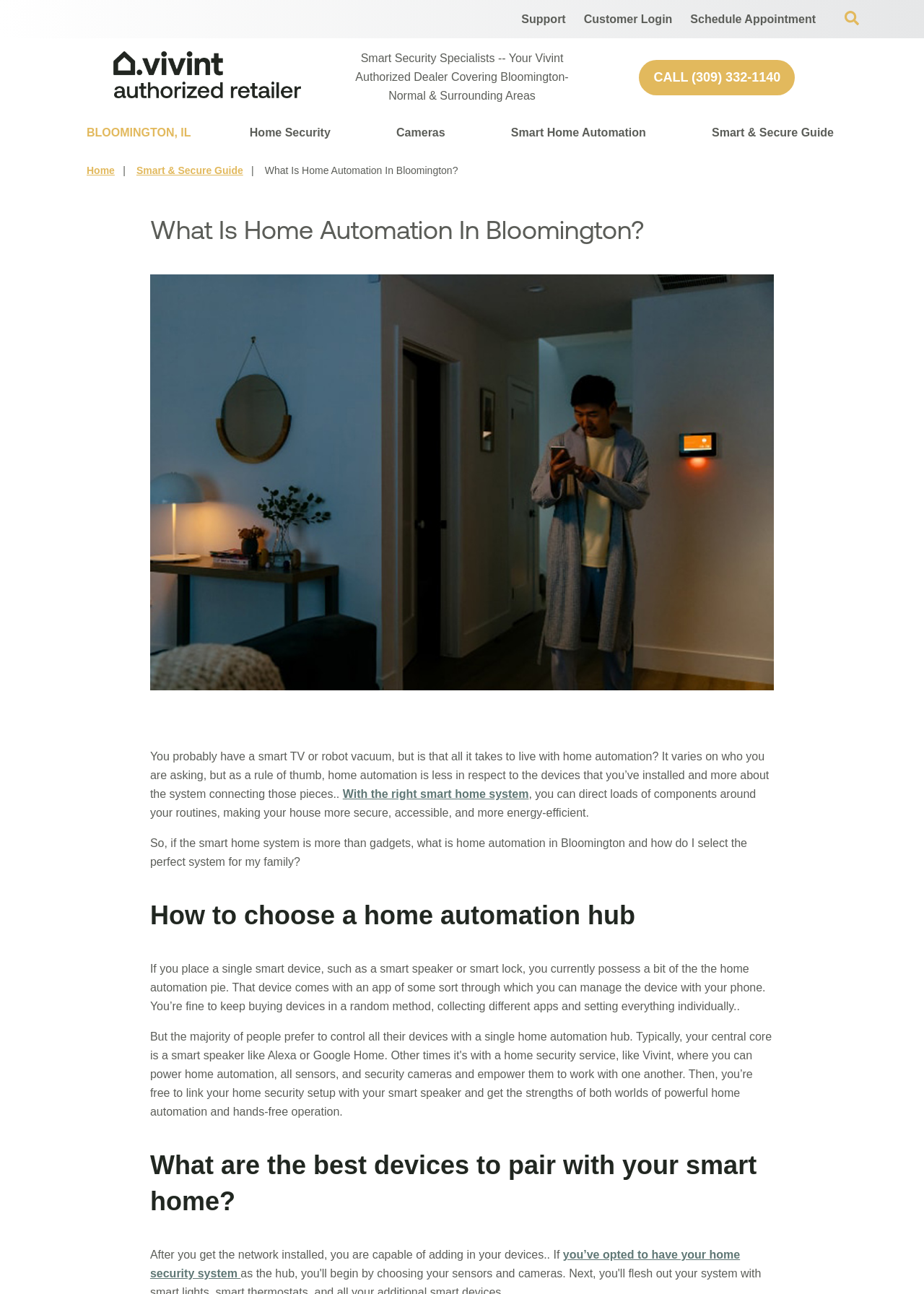Respond to the following question with a brief word or phrase:
What is the topic of the 'Smart & Secure Guide'?

home automation